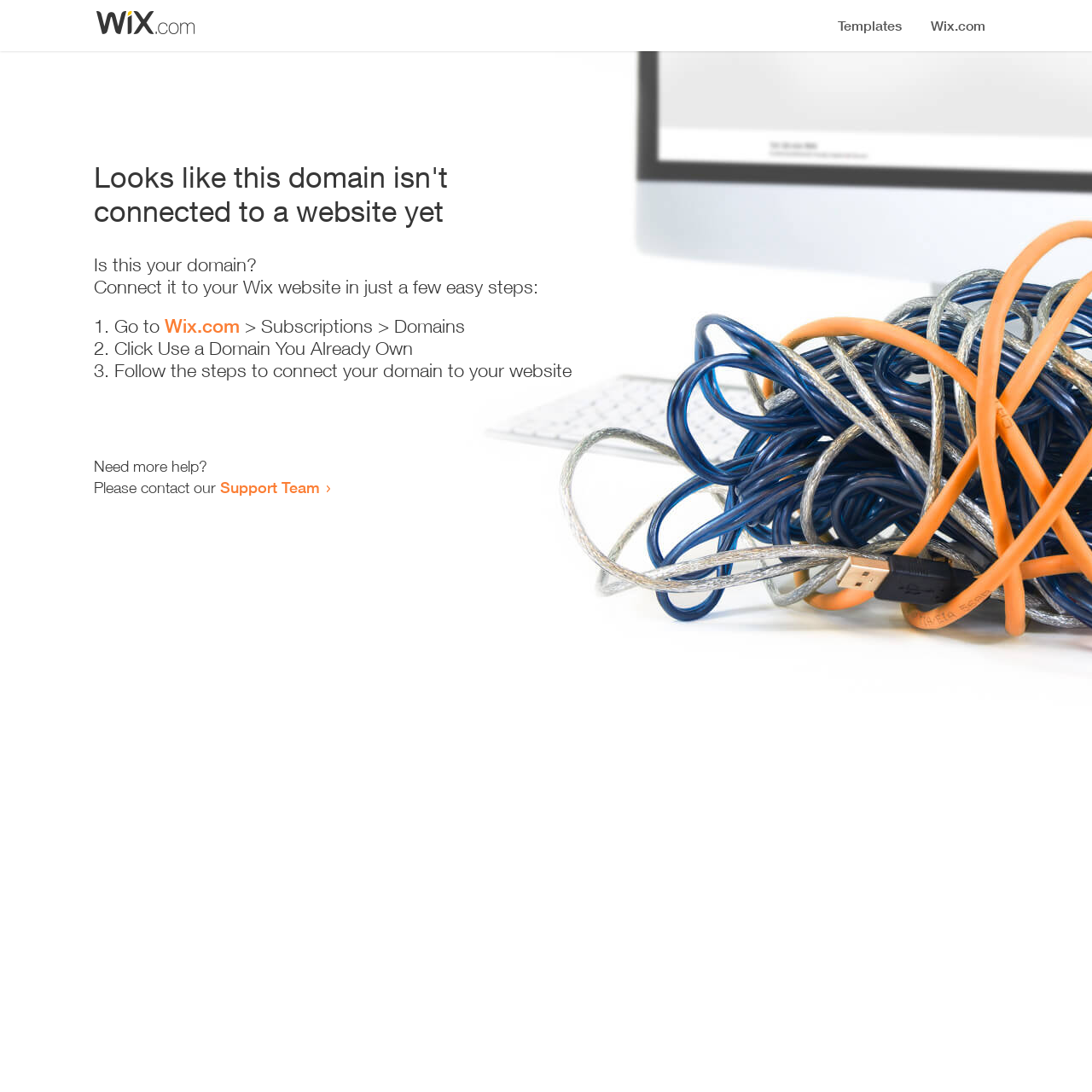Offer an extensive depiction of the webpage and its key elements.

The webpage appears to be an error page, indicating that a domain is not connected to a website yet. At the top, there is a small image, likely a logo or icon. Below the image, a prominent heading reads "Looks like this domain isn't connected to a website yet". 

Underneath the heading, there is a series of instructions to connect the domain to a Wix website. The instructions are presented in a step-by-step format, with each step numbered and accompanied by a brief description. The first step is to go to Wix.com, followed by navigating to the Subscriptions and Domains section. The second step is to click "Use a Domain You Already Own", and the third step is to follow the instructions to connect the domain to the website.

At the bottom of the page, there is a section offering additional help, with a message "Need more help?" followed by an invitation to contact the Support Team via a link.